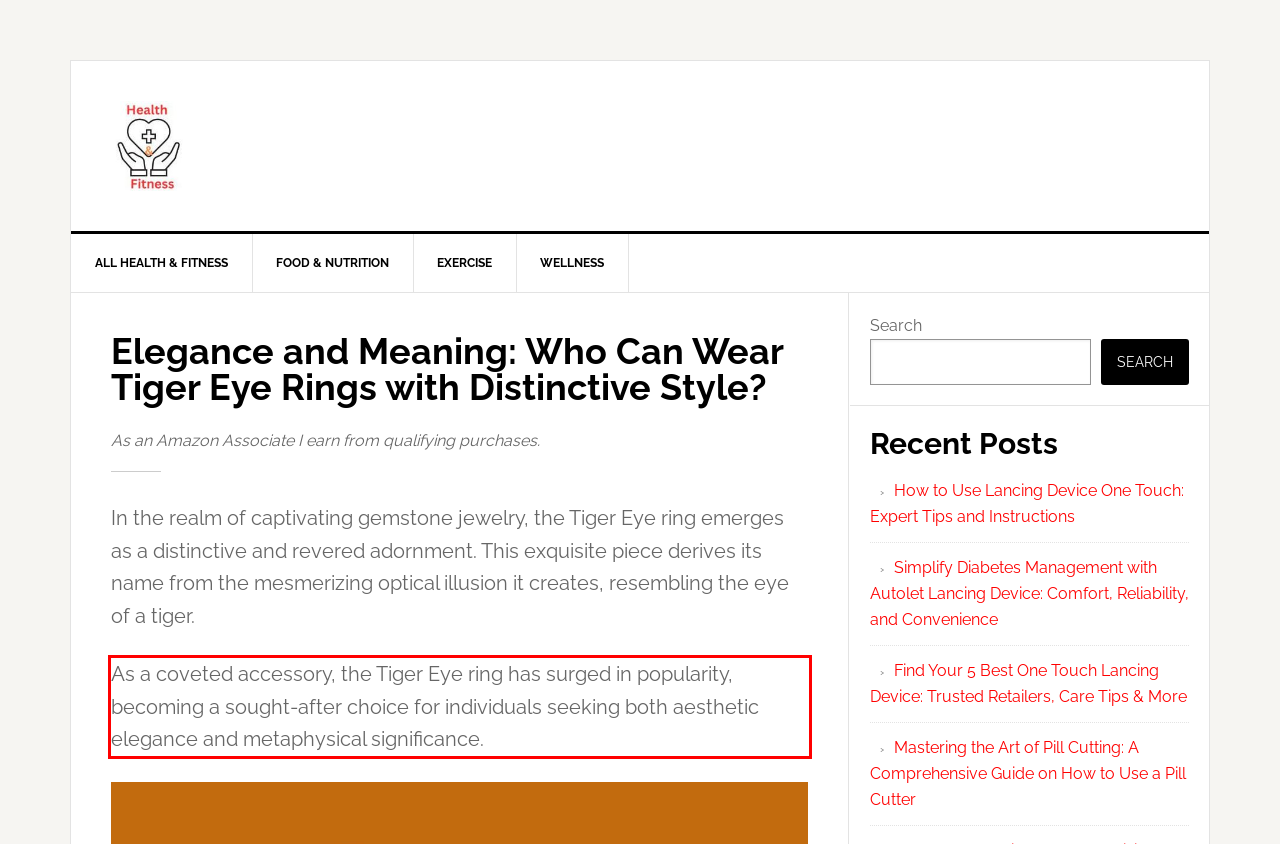Review the webpage screenshot provided, and perform OCR to extract the text from the red bounding box.

As a coveted accessory, the Tiger Eye ring has surged in popularity, becoming a sought-after choice for individuals seeking both aesthetic elegance and metaphysical significance.